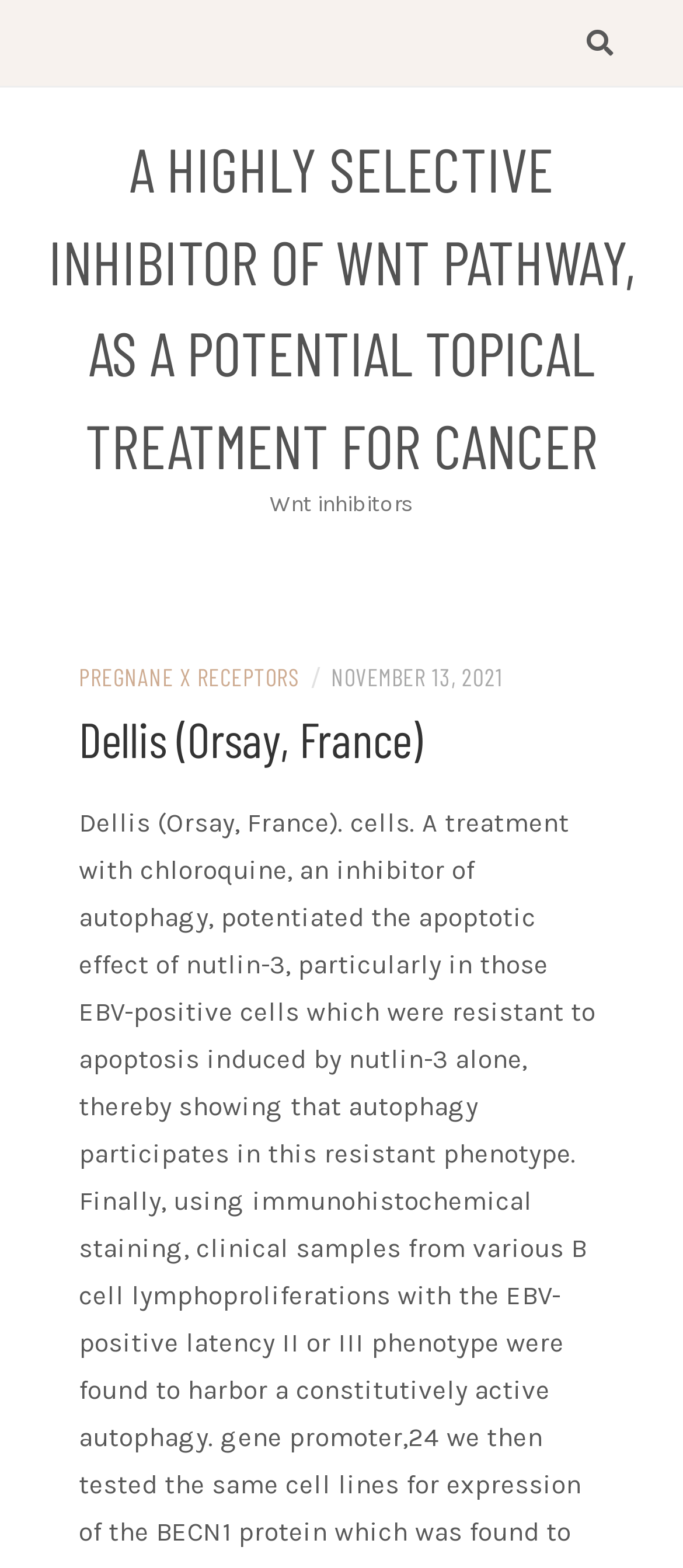Use a single word or phrase to answer the question: 
What is the date mentioned on the webpage?

November 13, 2021